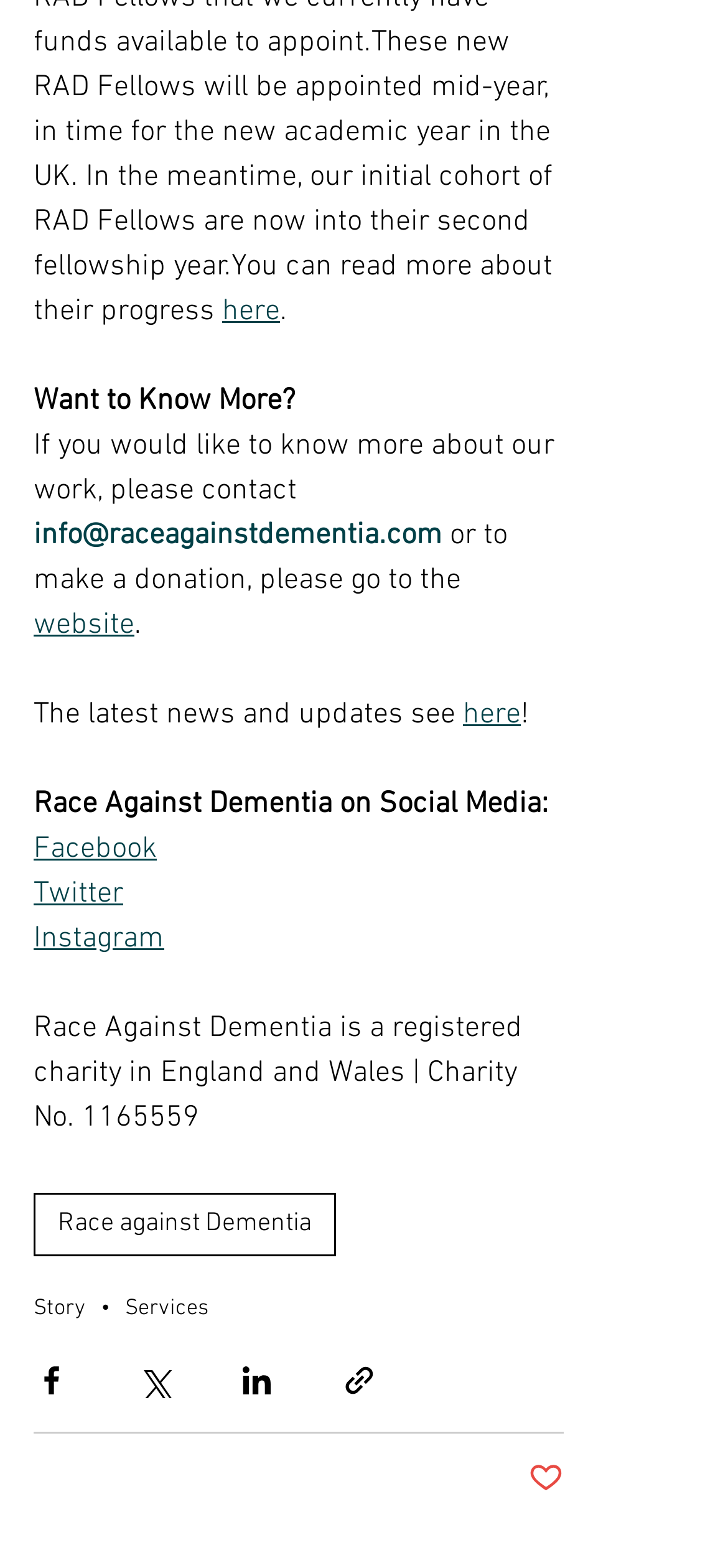Please identify the bounding box coordinates of the clickable region that I should interact with to perform the following instruction: "Share via Facebook". The coordinates should be expressed as four float numbers between 0 and 1, i.e., [left, top, right, bottom].

[0.046, 0.869, 0.095, 0.891]